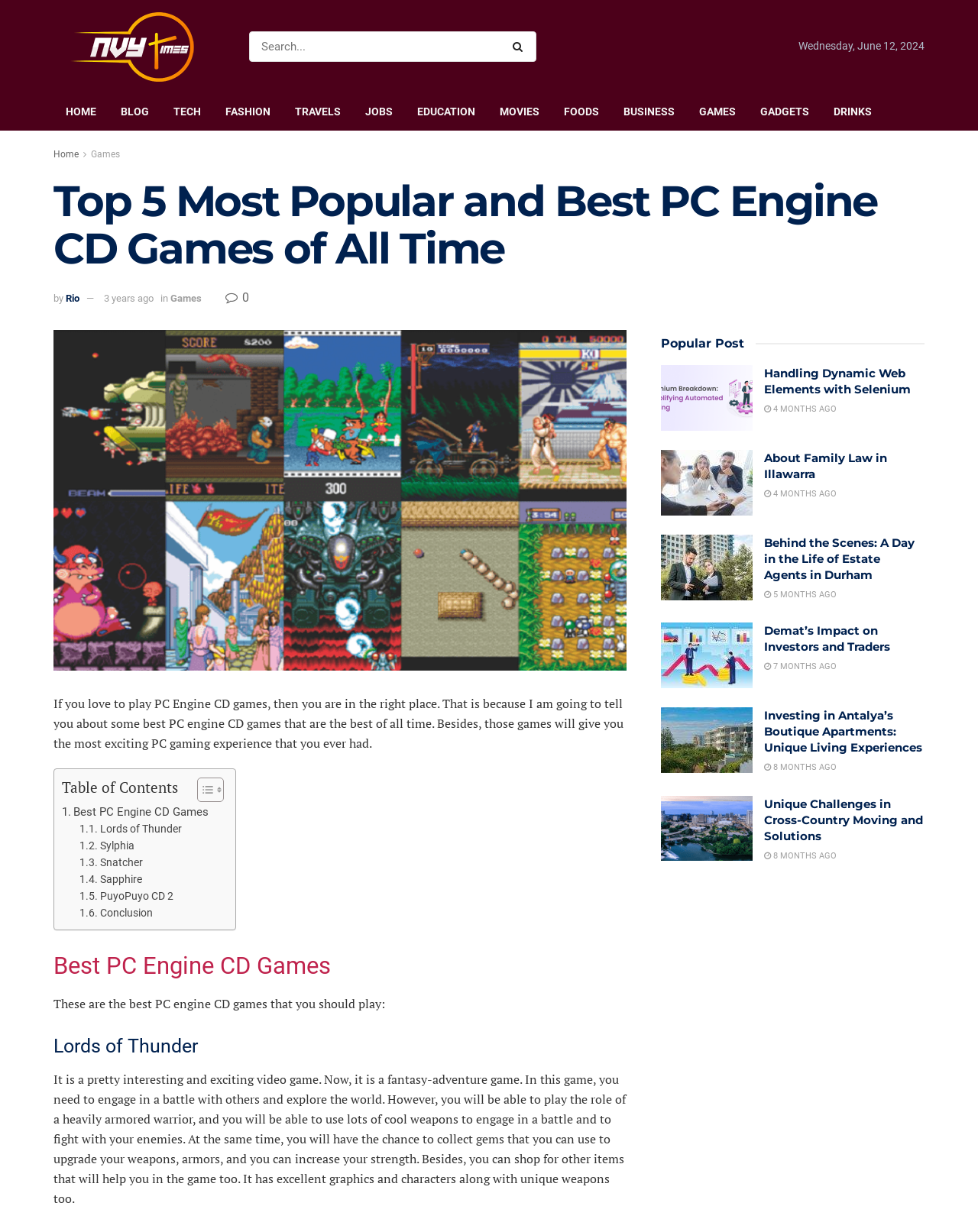Find the primary header on the webpage and provide its text.

Top 5 Most Popular and Best PC Engine CD Games of All Time